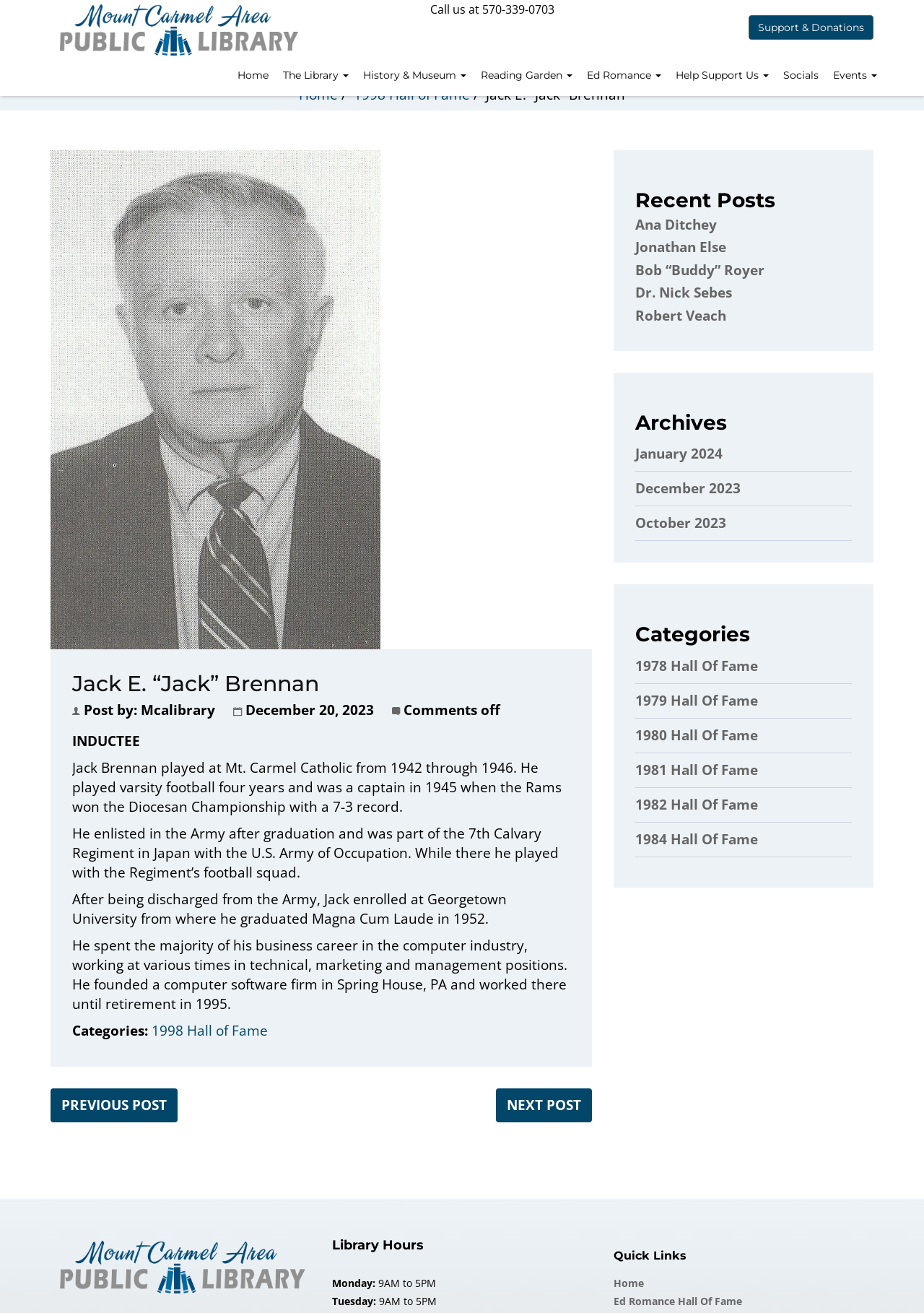Find and extract the text of the primary heading on the webpage.

Jack E. “Jack” Brennan